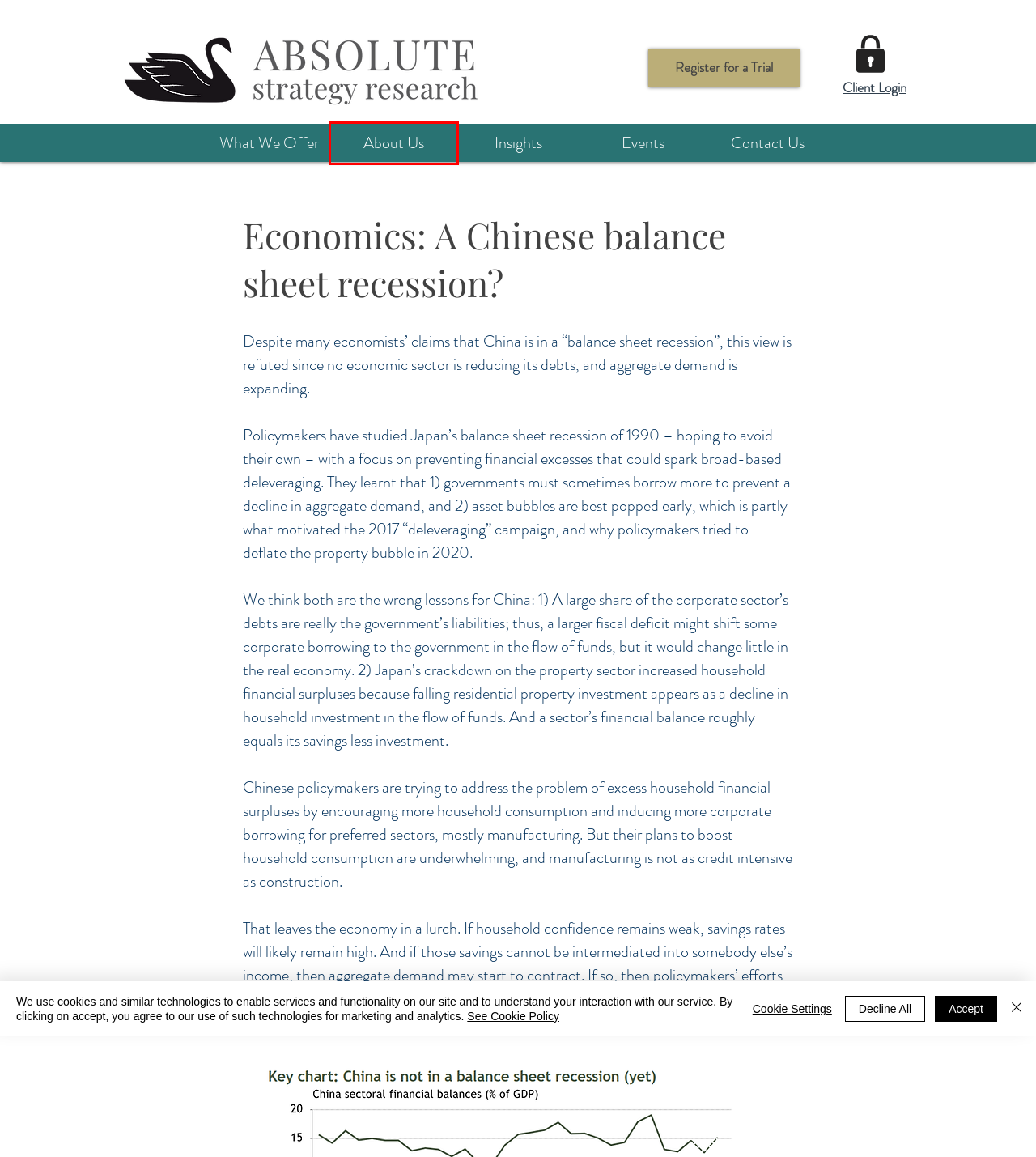You are given a screenshot depicting a webpage with a red bounding box around a UI element. Select the description that best corresponds to the new webpage after clicking the selected element. Here are the choices:
A. Privacy Policy | ASR Ltd.
B. About ASR's Award-Winning Macro-Strategy and Research Service
C. Absolute Strategy Research's Weekly Research Insights and Charts
D. We Offer Award-Winning Research, Specialist Sales and ASR Direct
E. Register for a Trial, or Contact ASR's Specialist Sales Team
F. Register for Absolute Exchange Events & Webinars - ASR
G. Cookie Policy | ASR Ltd.
H. Login Page

B